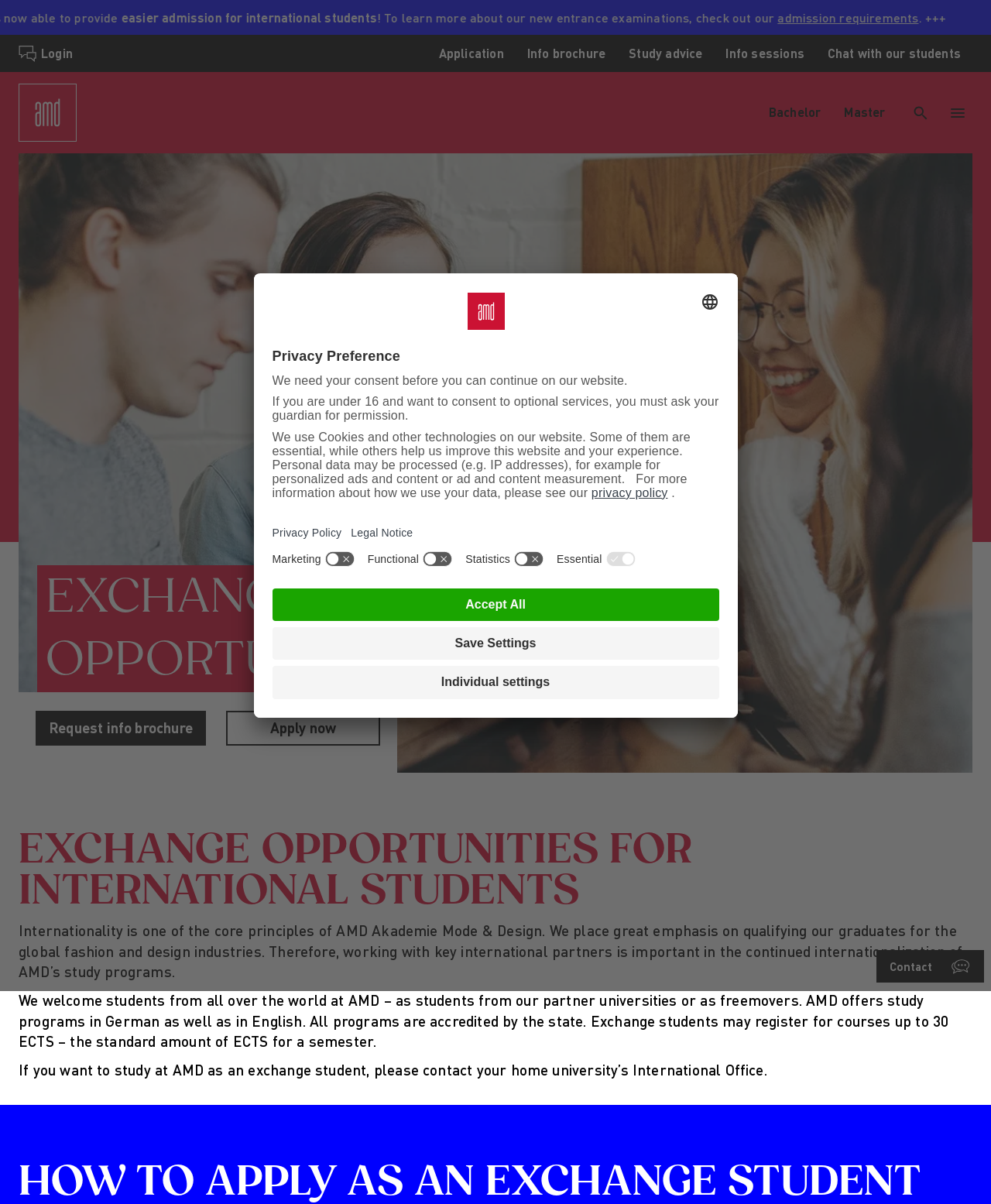What is the principal heading displayed on the webpage?

EXCHANGE OPPORTUNITIES FOR INTERNATIONAL STUDENTS